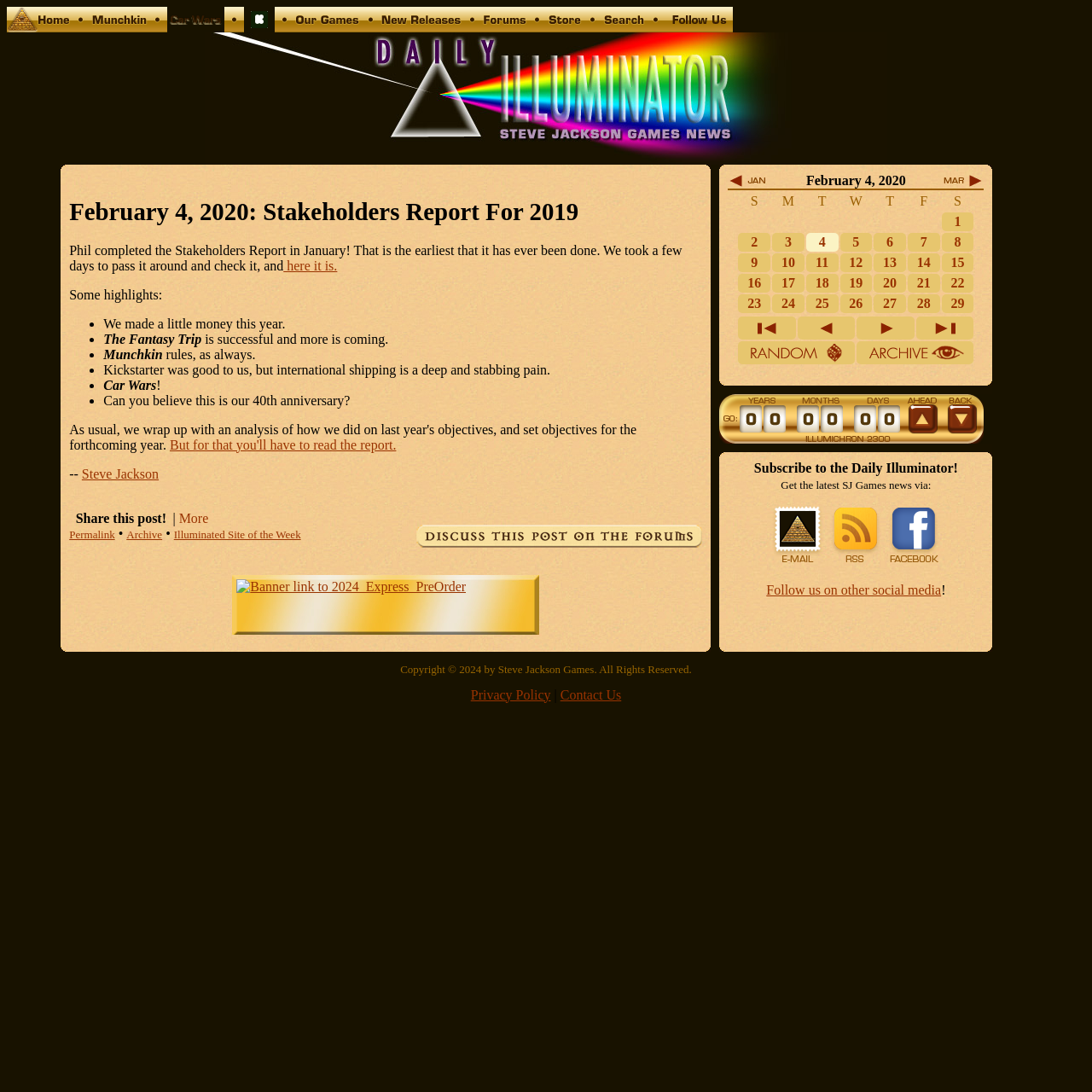Find the UI element described as: "Contact" and predict its bounding box coordinates. Ensure the coordinates are four float numbers between 0 and 1, [left, top, right, bottom].

None